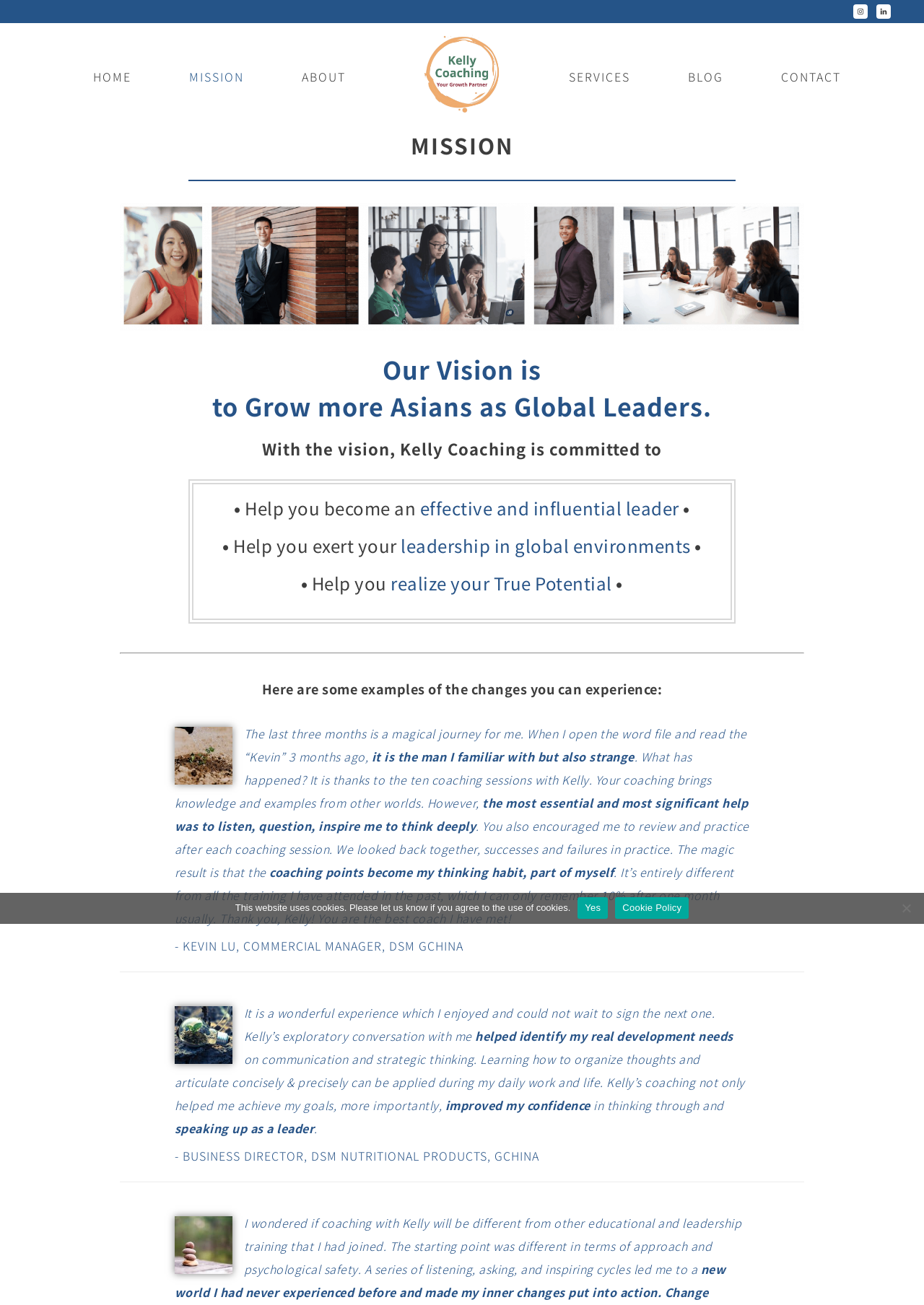What is the vision of Kelly Coaching?
Could you give a comprehensive explanation in response to this question?

The vision of Kelly Coaching is stated in the heading 'Our Vision is to Grow more Asians as Global Leaders.' on the webpage.